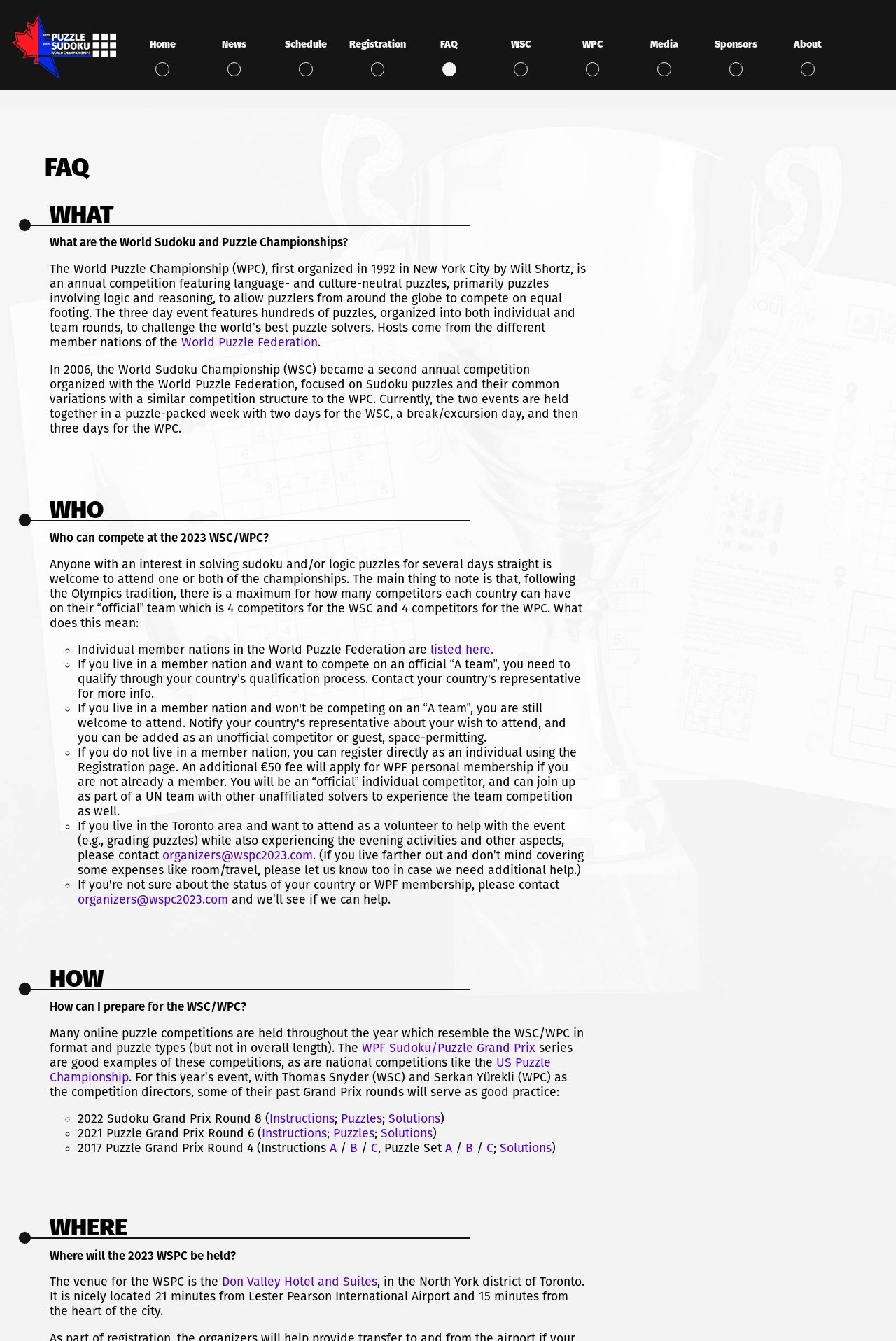Create a full and detailed caption for the entire webpage.

The webpage is about the Frequently Asked Questions (FAQ) for the 2023 World Sudoku and Puzzle Championship (WSPC). At the top of the page, there is a logo of WSPC and a navigation menu with links to different sections of the website, including Home, News, Schedule, Registration, FAQ, WSC, WPC, Media, Sponsors, and About.

Below the navigation menu, there is a heading "FAQ" followed by four main sections: "WHAT", "WHO", "HOW", and "WHERE". Each section has a heading and several subheadings with detailed information about the WSPC.

In the "WHAT" section, there is a brief introduction to the World Puzzle Championship (WPC) and the World Sudoku Championship (WSC), including their history and competition structure. 

The "WHO" section explains who can compete in the WSPC, including individuals from member nations of the World Puzzle Federation and those who can register directly as individuals. It also mentions the possibility of volunteering to help with the event.

The "HOW" section provides information on how to prepare for the WSPC, including practicing with online puzzle competitions and national competitions. It also lists several past Grand Prix rounds that can serve as good practice.

Finally, the "WHERE" section reveals that the 2023 WSPC will be held at the Don Valley Hotel and Suites in the North York district of Toronto, which is conveniently located near the airport and the city center.